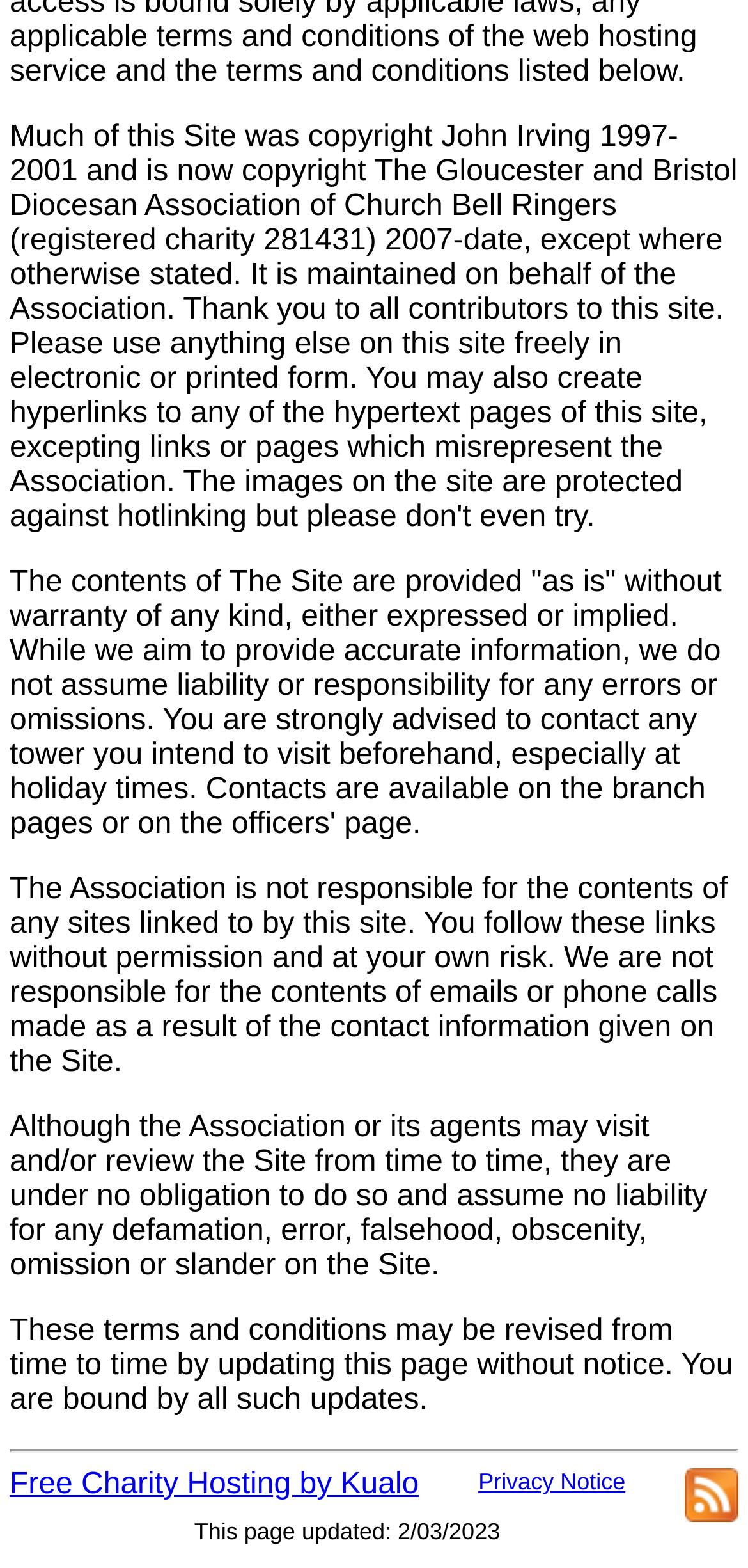From the element description: "Privacy Notice", extract the bounding box coordinates of the UI element. The coordinates should be expressed as four float numbers between 0 and 1, in the order [left, top, right, bottom].

[0.639, 0.936, 0.836, 0.953]